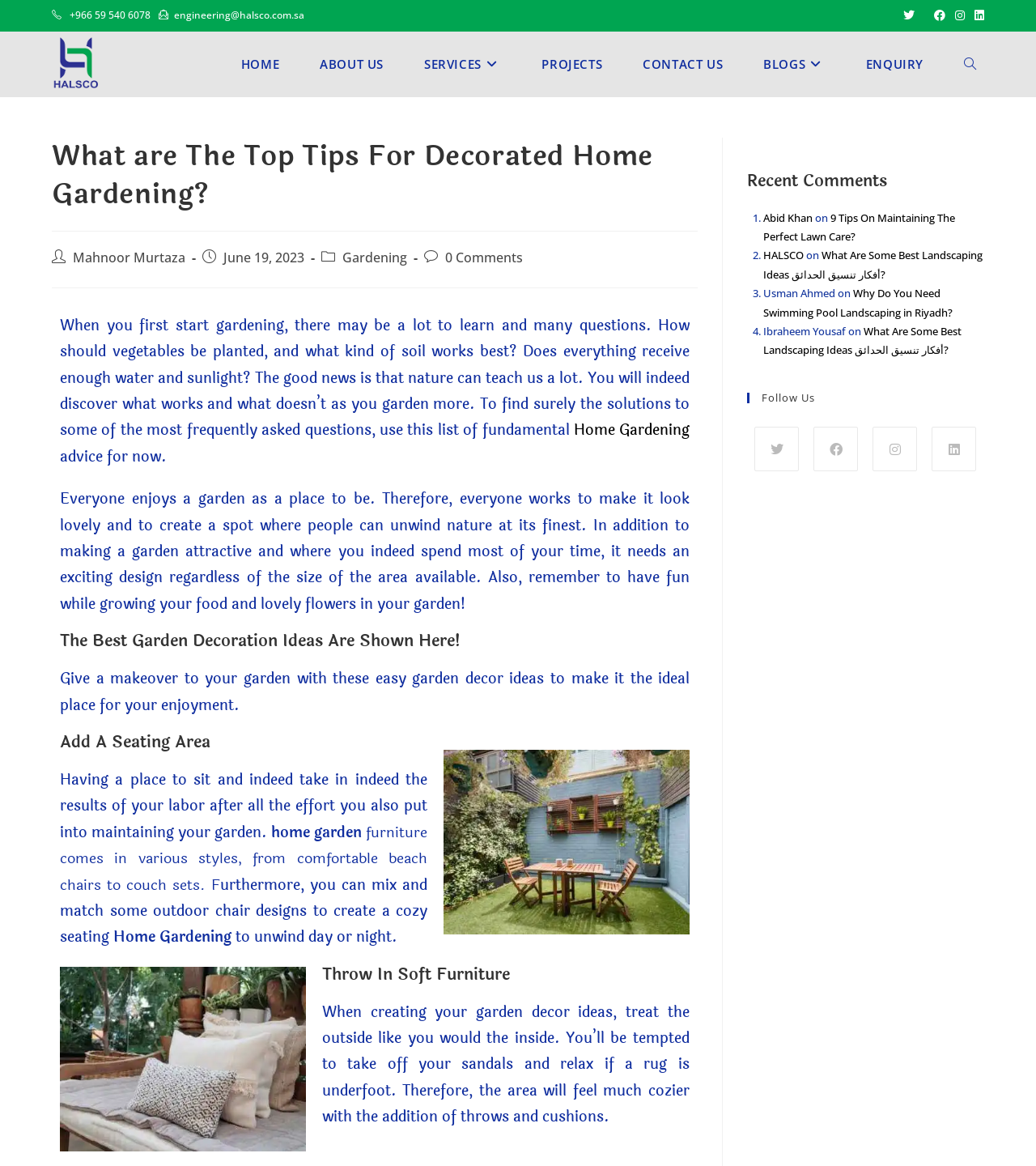Illustrate the webpage with a detailed description.

This webpage is about home gardening, specifically providing tips and advice on how to decorate and maintain a beautiful garden. At the top, there is a header section with a title "What are The Top Tips For Decorated Home Gardening?" and a navigation menu with links to "HOME", "ABOUT US", "SERVICES", "PROJECTS", "CONTACT US", "BLOGS", "ENQUIRY", and "TOGGLE WEBSITE SEARCH". 

Below the header, there is a section with a brief introduction to the article, followed by a heading "The Best Garden Decoration Ideas Are Shown Here!" and a paragraph discussing the importance of having a seating area in the garden. 

The webpage also features an image of two chairs and a table in a garden setting, accompanied by text suggesting the use of soft furniture to create a cozy atmosphere. 

On the right-hand side, there is a sidebar with a heading "Recent Comments" and a list of four recent comments, each with a link to the article and the name of the commenter. 

Further down the page, there is a section with social media links, including Facebook, Instagram, LinkedIn, and X, allowing users to follow the website's social media accounts.